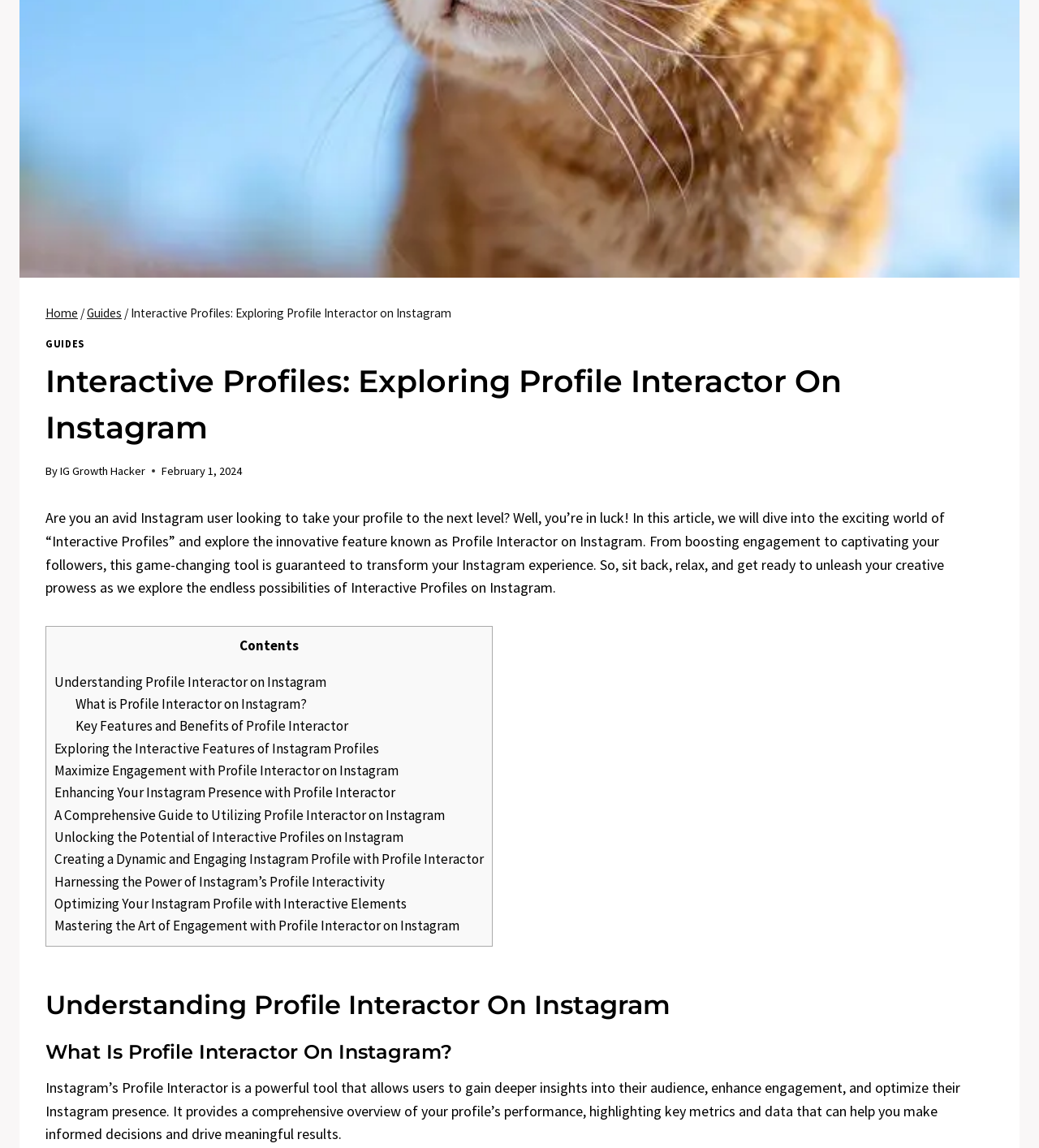Mark the bounding box of the element that matches the following description: "IG Growth Hacker".

[0.058, 0.404, 0.14, 0.417]